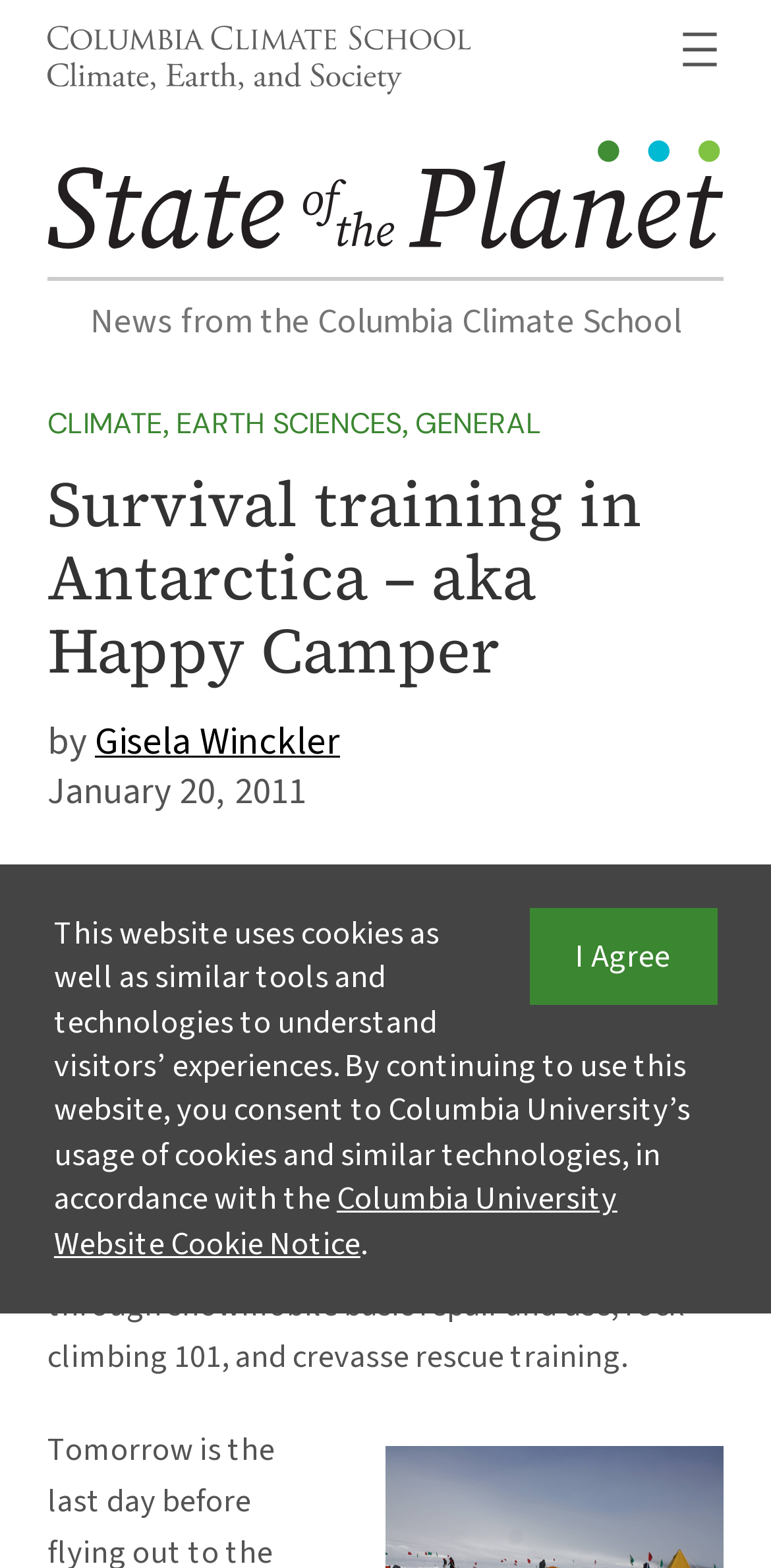Please locate the clickable area by providing the bounding box coordinates to follow this instruction: "Open the navigation menu".

[0.877, 0.016, 0.938, 0.046]